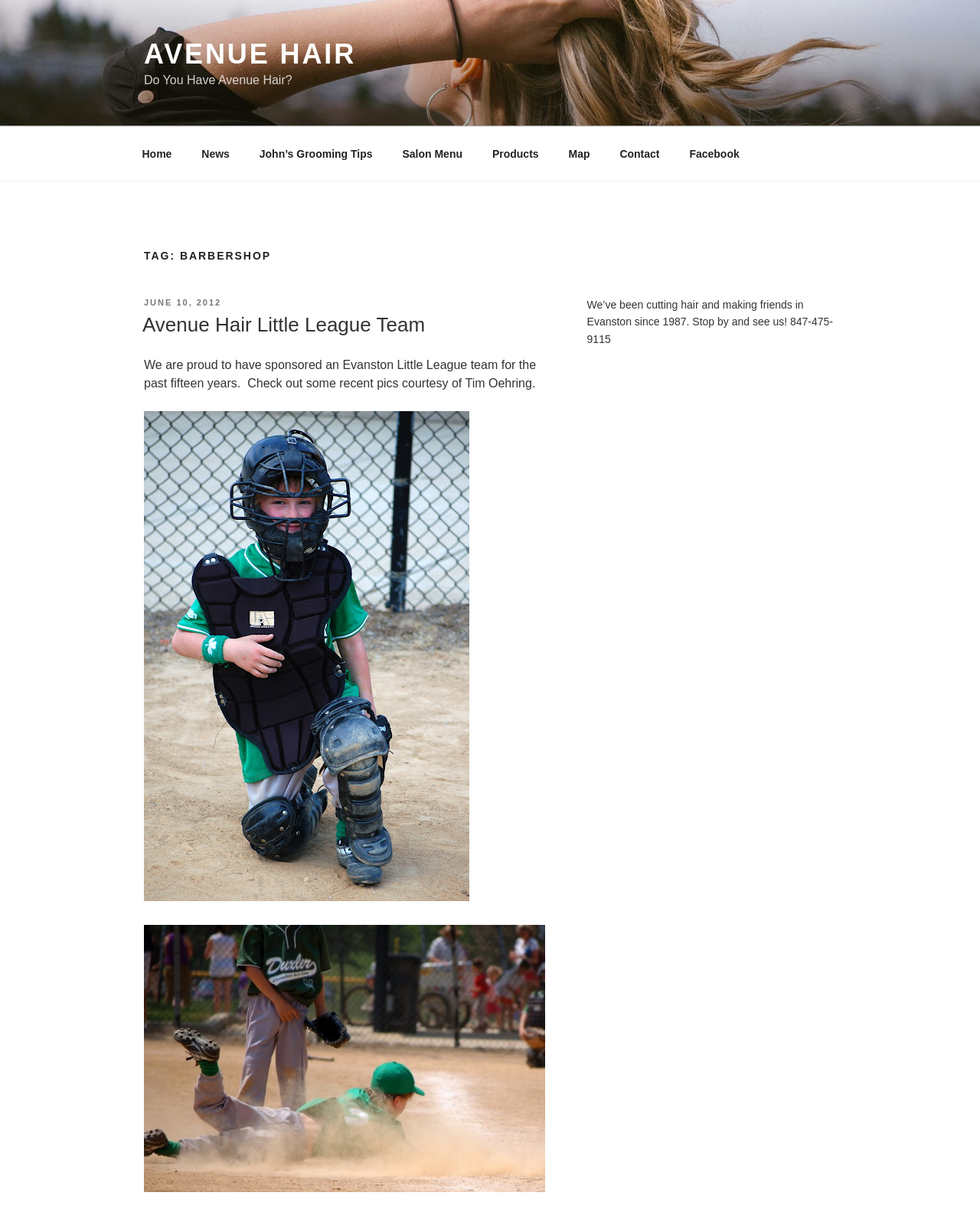Using the information in the image, give a comprehensive answer to the question: 
What is the topic of the blog post?

The topic of the blog post can be found in the heading, which says 'Avenue Hair Little League Team'. This is a blog post about the Avenue Hair Little League team sponsored by the barbershop.